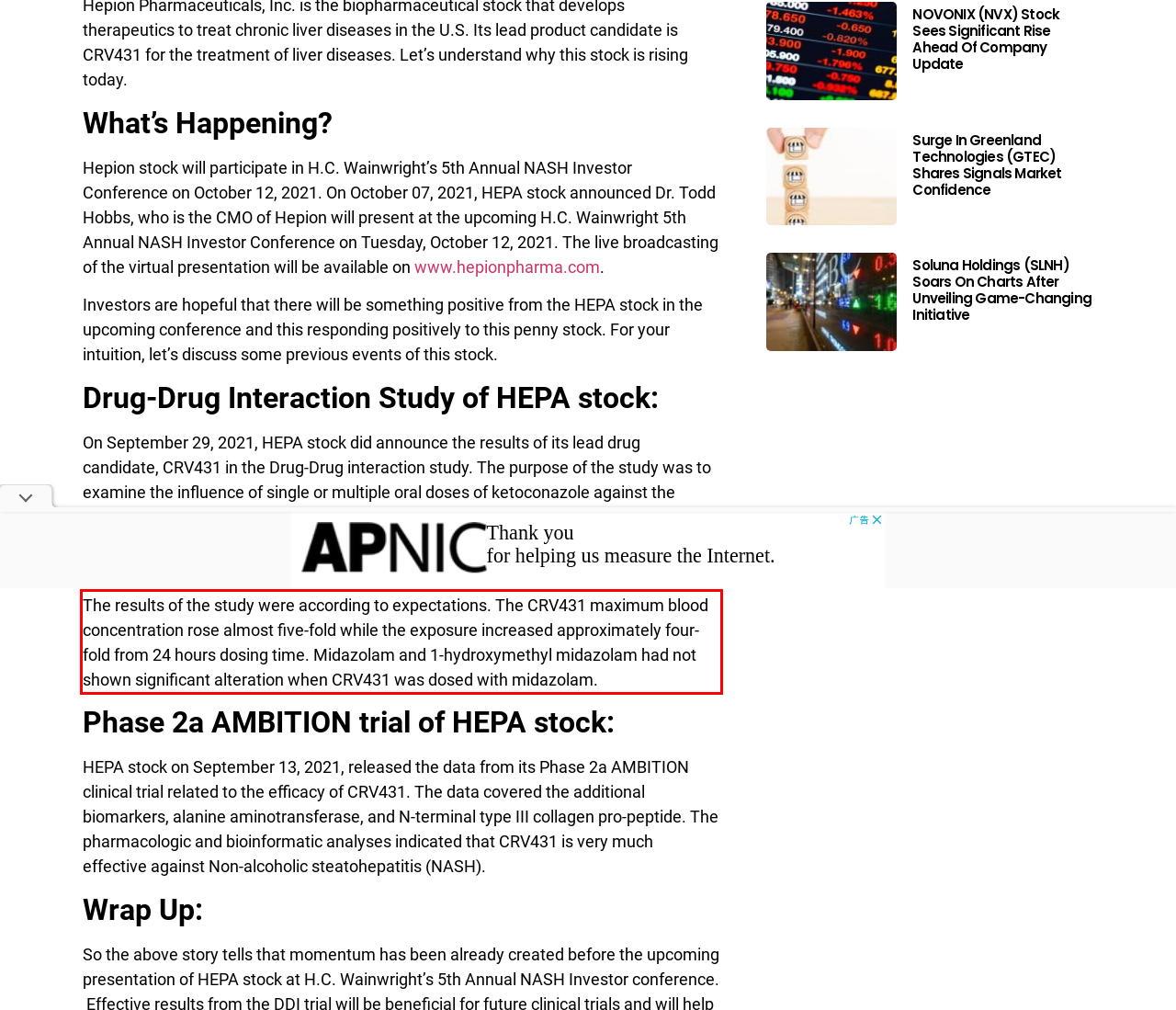Perform OCR on the text inside the red-bordered box in the provided screenshot and output the content.

The results of the study were according to expectations. The CRV431 maximum blood concentration rose almost five-fold while the exposure increased approximately four-fold from 24 hours dosing time. Midazolam and 1-hydroxymethyl midazolam had not shown significant alteration when CRV431 was dosed with midazolam.